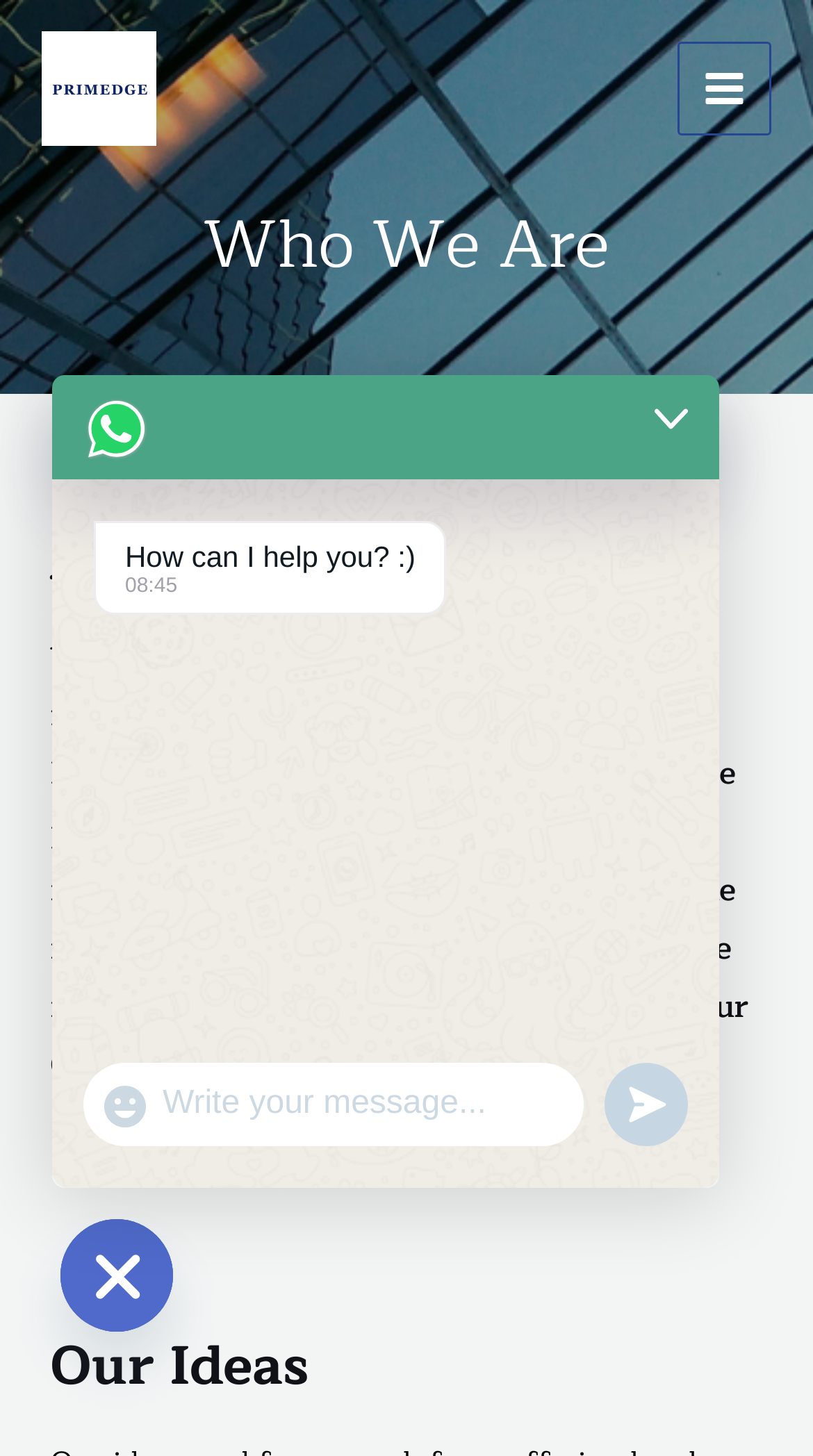Write an elaborate caption that captures the essence of the webpage.

The webpage is about Primedge attorneys, a top-tier legal solutions firm. At the top left, there is a link to the firm's name, accompanied by an image with the same name. On the top right, there is a main menu button with an image of three horizontal lines.

Below the main menu button, there are three headings: "Who We Are", "About Us", and "Our Ideas". The "About Us" section contains a paragraph of text describing the firm's objective and commitment to satisfying the unique needs of every client.

On the top right, there are three links: "Whatsapp", "Phone", and a button to hide a chat window. Each of these links has an accompanying image.

In the middle of the page, there are two images, one on the left and one on the right. Below these images, there is a text "How can I help you? :)" and a timestamp "08:45". 

Further down, there is a button to show emojis, a text box to write a message, and a button with an undefined label. The text box is currently focused, indicating that it is ready for user input.